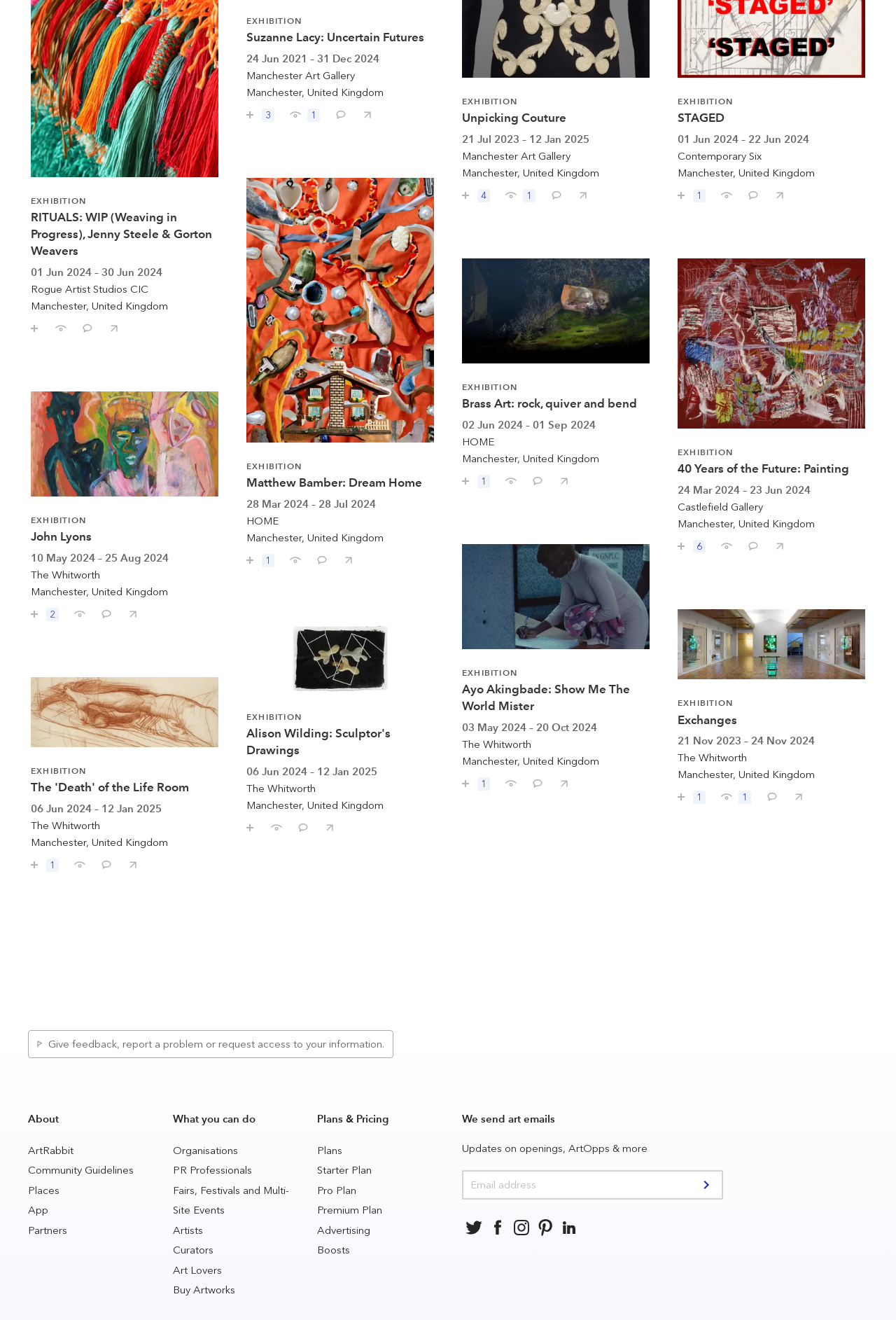Determine the bounding box for the UI element described here: "Follow us on: Pinterest".

[0.595, 0.921, 0.622, 0.939]